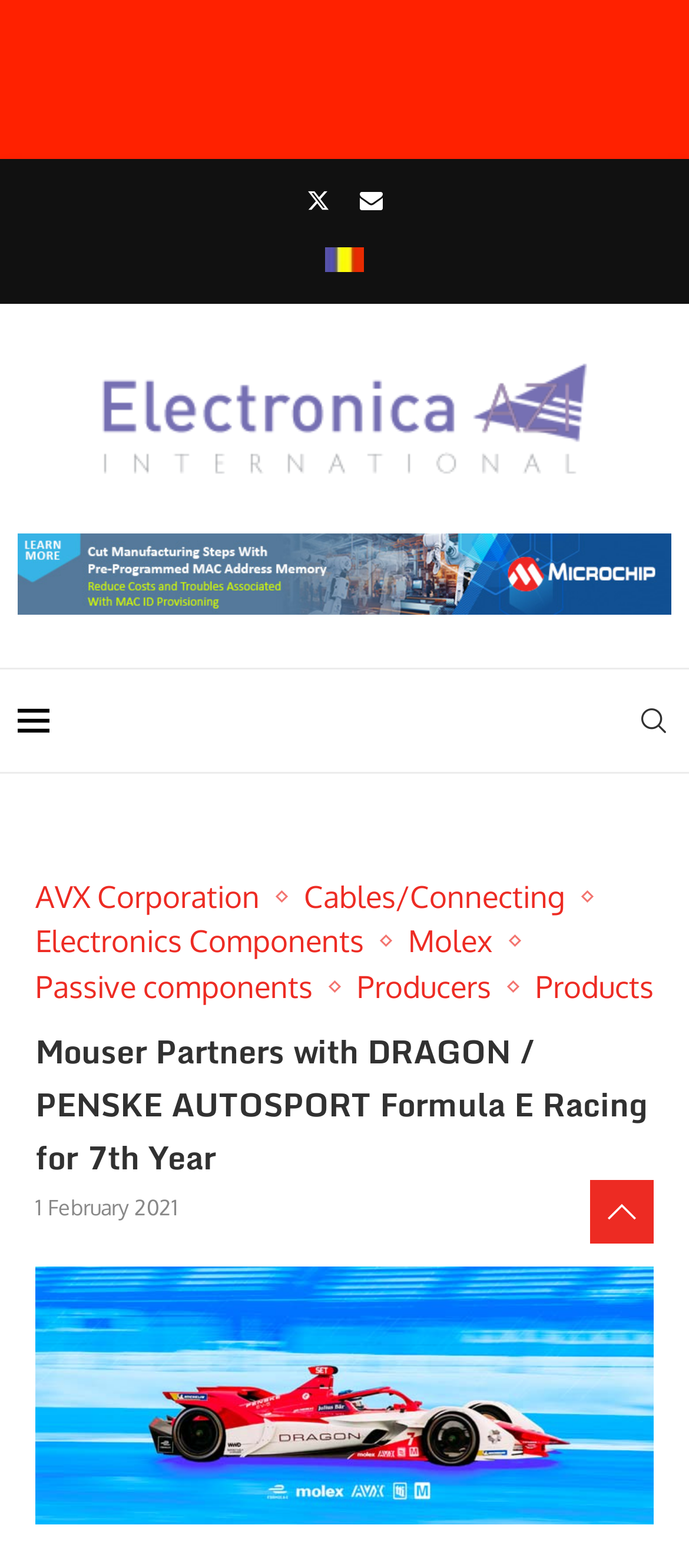How many images are there in the top section?
Using the image as a reference, give a one-word or short phrase answer.

2